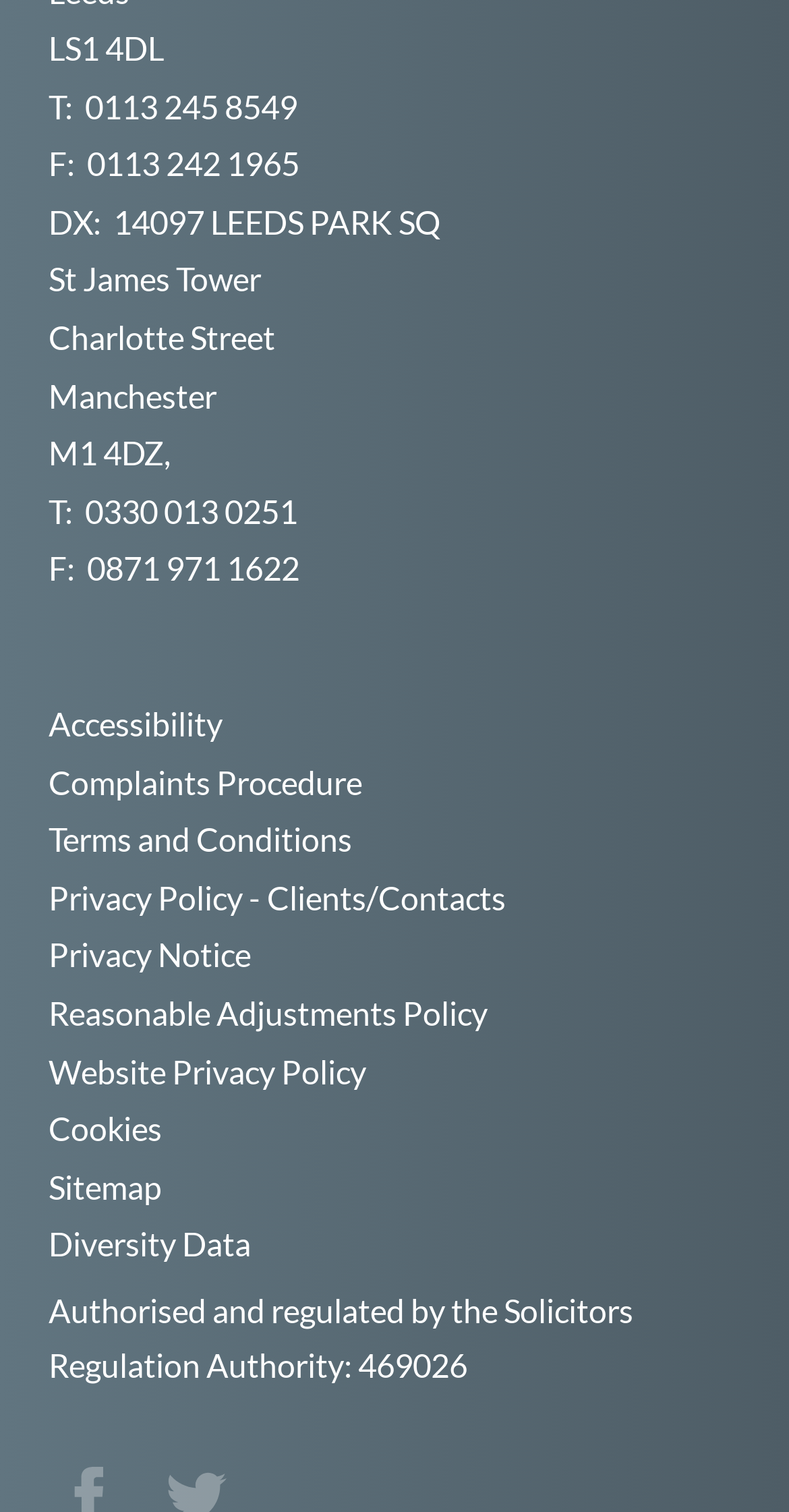Provide the bounding box for the UI element matching this description: "Terms and Conditions".

[0.062, 0.542, 0.446, 0.568]